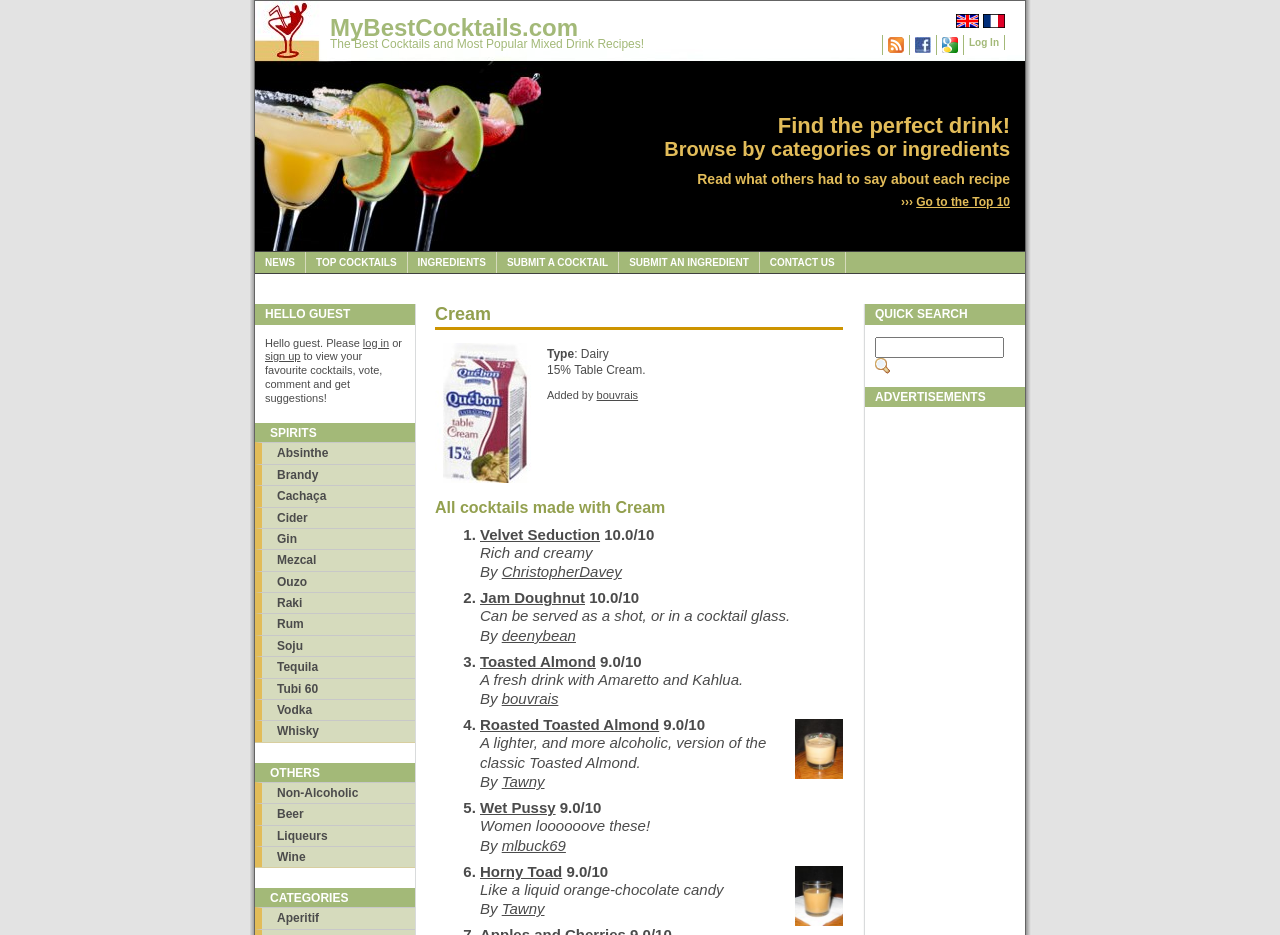Using the given description, provide the bounding box coordinates formatted as (top-left x, top-left y, bottom-right x, bottom-right y), with all values being floating point numbers between 0 and 1. Description: alt="RSS Feed"

[0.69, 0.037, 0.711, 0.059]